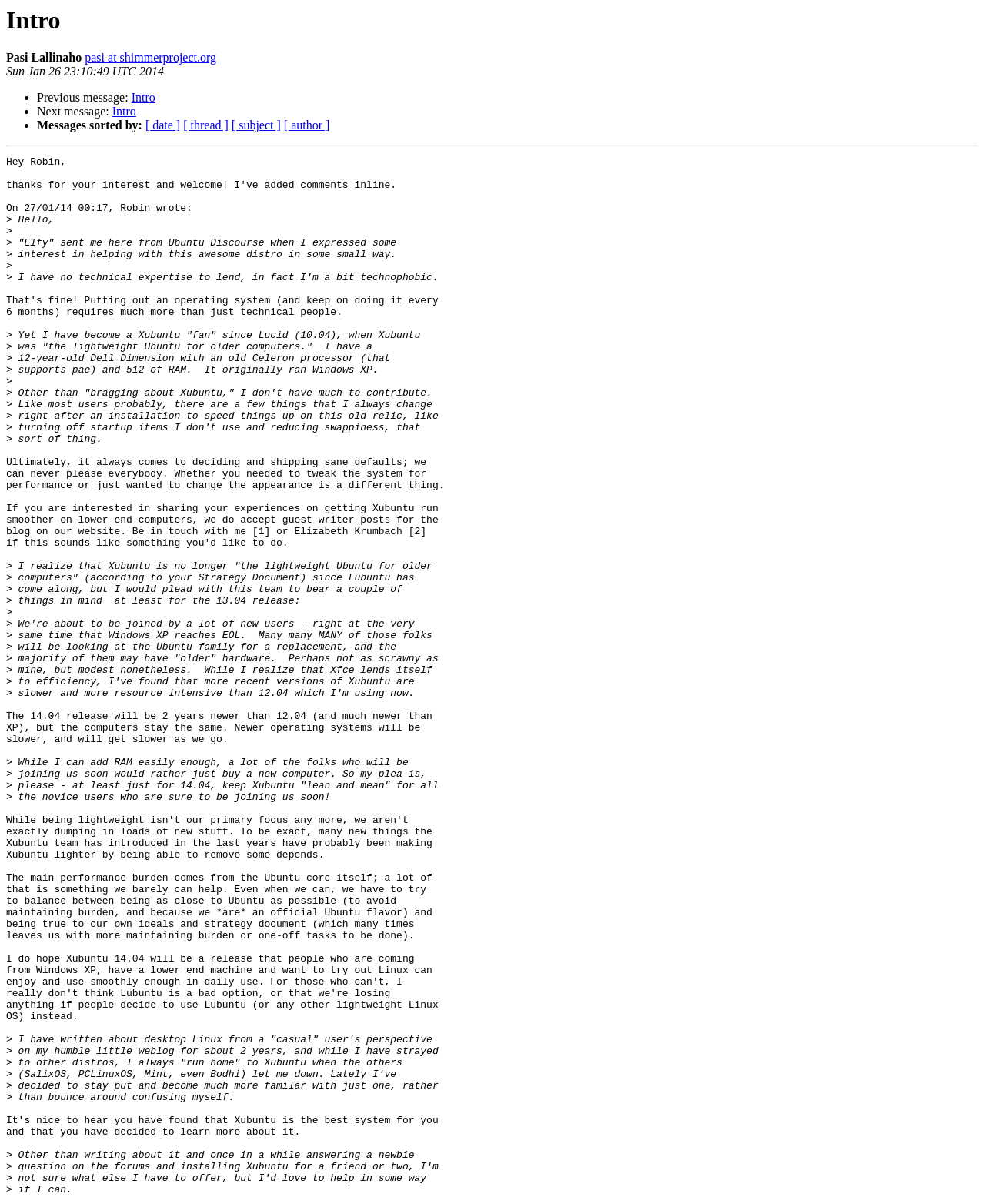Respond to the question below with a concise word or phrase:
What is the user's computer configuration?

12-year-old Dell Dimension with Celeron processor and 512 RAM